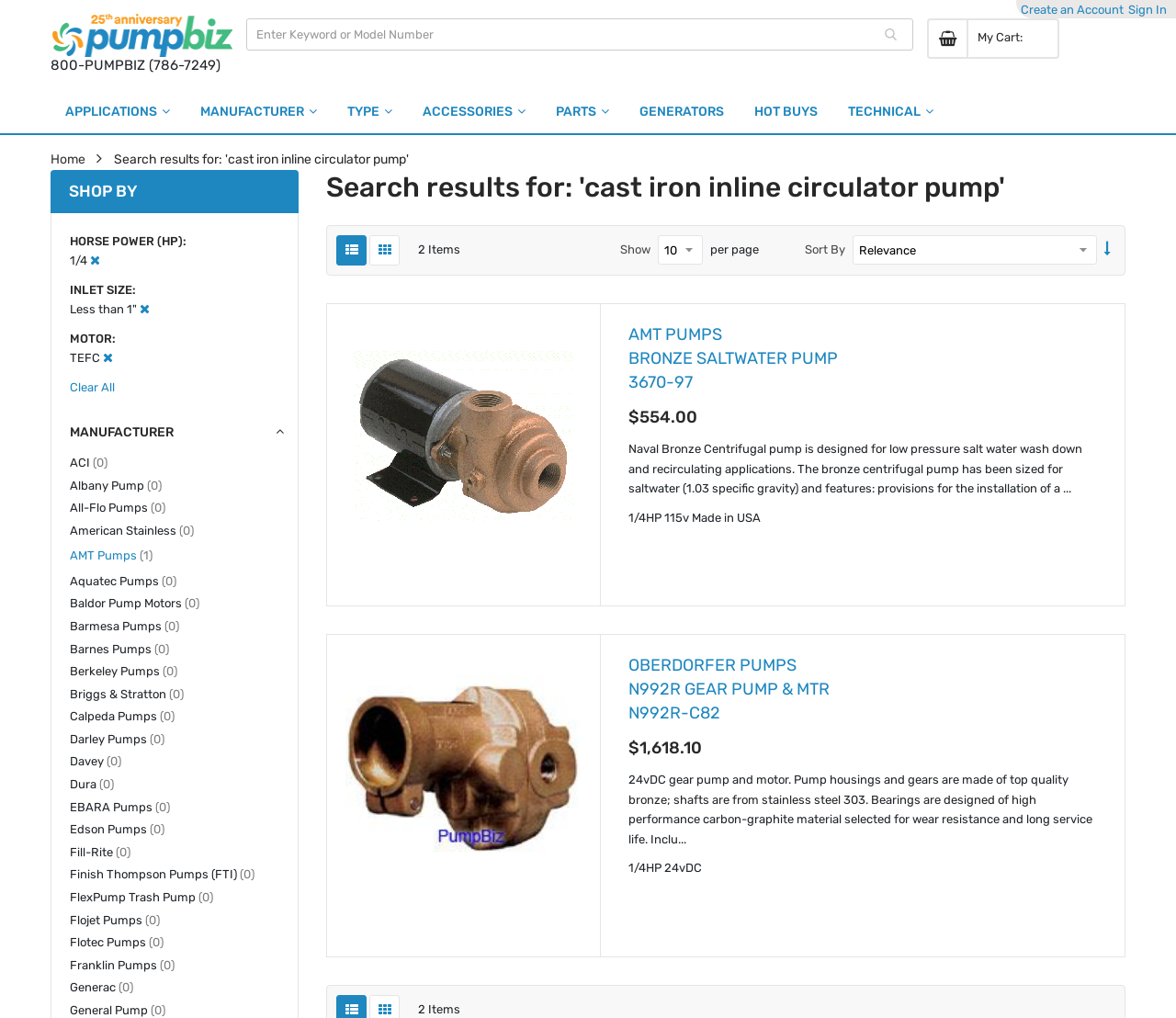Describe every aspect of the webpage comprehensively.

The webpage is a search results page for "cast iron inline circulator pump" on a website called Pumpbiz. At the top of the page, there are links to "Create an Account", "Sign In", and "Home", as well as a phone number "800-PUMPBIZ (786-7249)". Below this, there is a search bar with a combobox to enter keywords or model numbers, a search button, and a link to "My Cart".

The main content of the page is divided into two sections. The left section has a list of filters, including "HORSE POWER (HP)", "INLET SIZE", "MOTOR", and "MANUFACTURER", with options to select specific values for each filter. The "MANUFACTURER" filter has a list of manufacturers, including ACI, Albany Pump, All-Flo Pumps, American Stainless, AMT Pumps, Aquatec Pumps, and Baldor Pump Motors, with the number of items for each manufacturer.

The right section displays the search results, with two products listed. Each product has an image, a title with the manufacturer and model number, a short description, and a price. The first product is an AMT PUMPS BRONZE SALTWATER PUMP 3670-97, with a price of $554.00, and the second product is an OBERDORFER PUMPS N992R GEAR PUMP & MTR N992R-C82, with a price of $1,618.10. There are also links to view more details about each product.

At the bottom of the page, there is a pagination section with links to navigate through the search results.